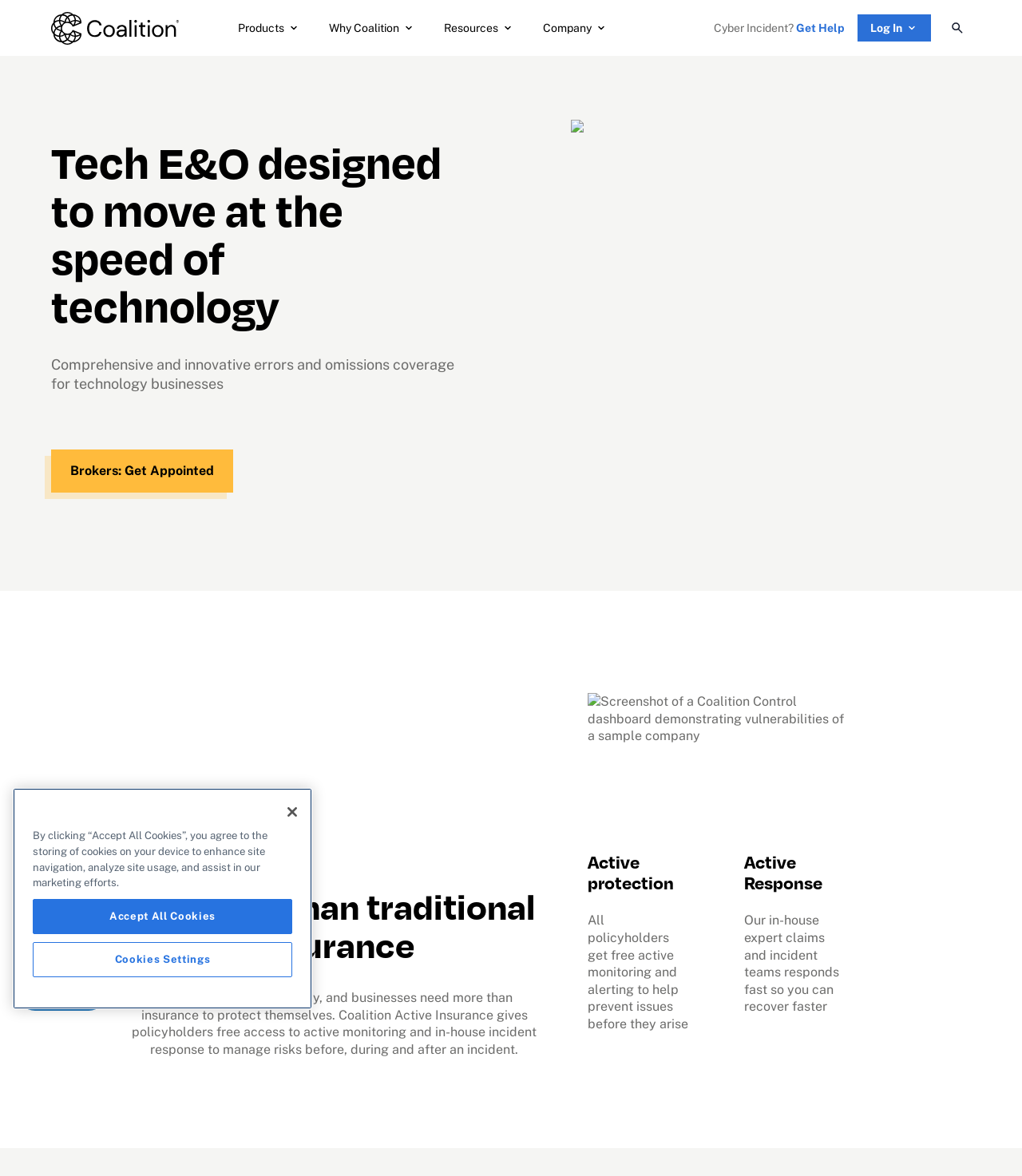Please identify the bounding box coordinates of the clickable area that will allow you to execute the instruction: "Chat with an agent".

[0.016, 0.828, 0.105, 0.862]